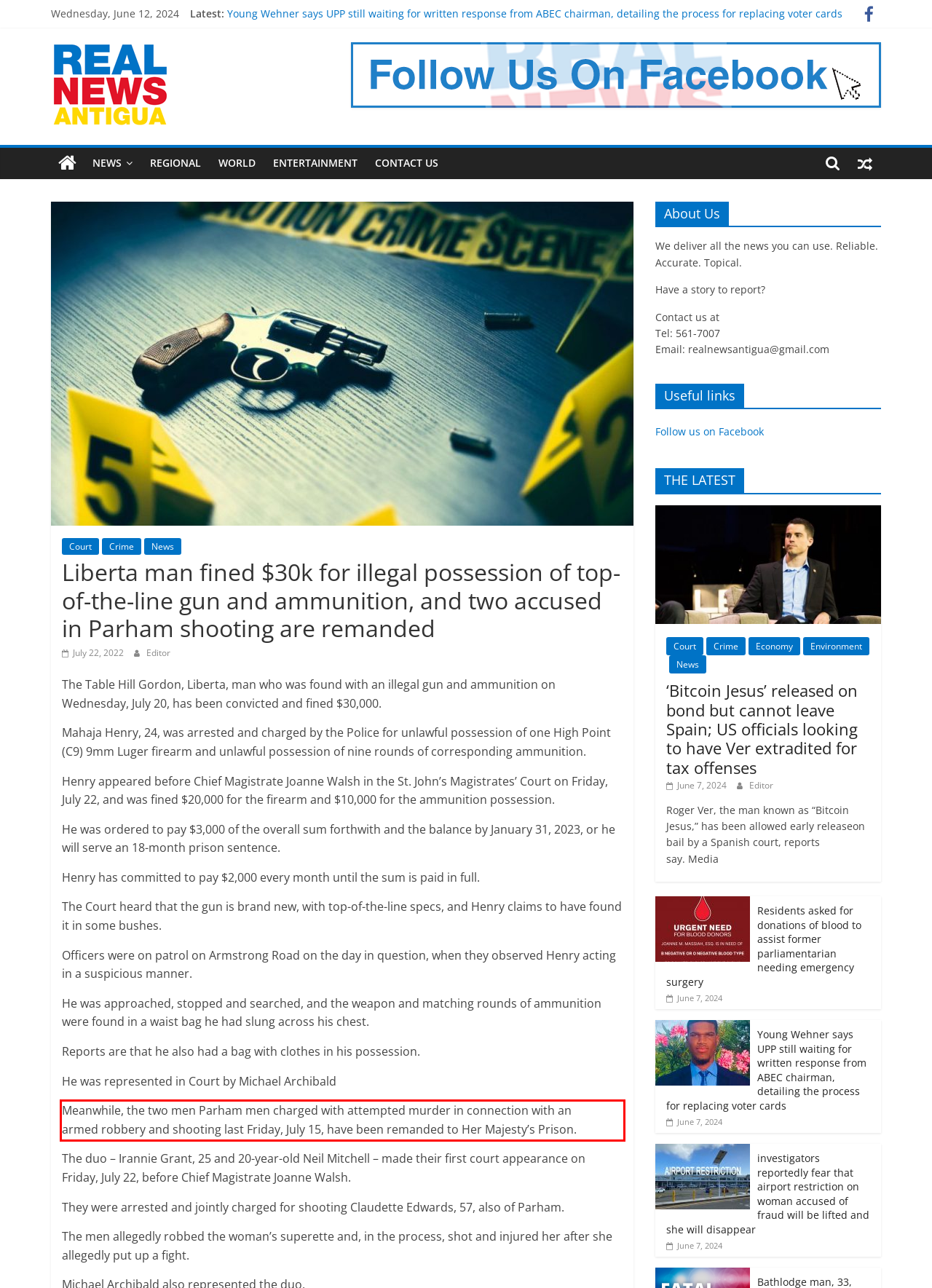Given a webpage screenshot, locate the red bounding box and extract the text content found inside it.

Meanwhile, the two men Parham men charged with attempted murder in connection with an armed robbery and shooting last Friday, July 15, have been remanded to Her Majesty’s Prison.